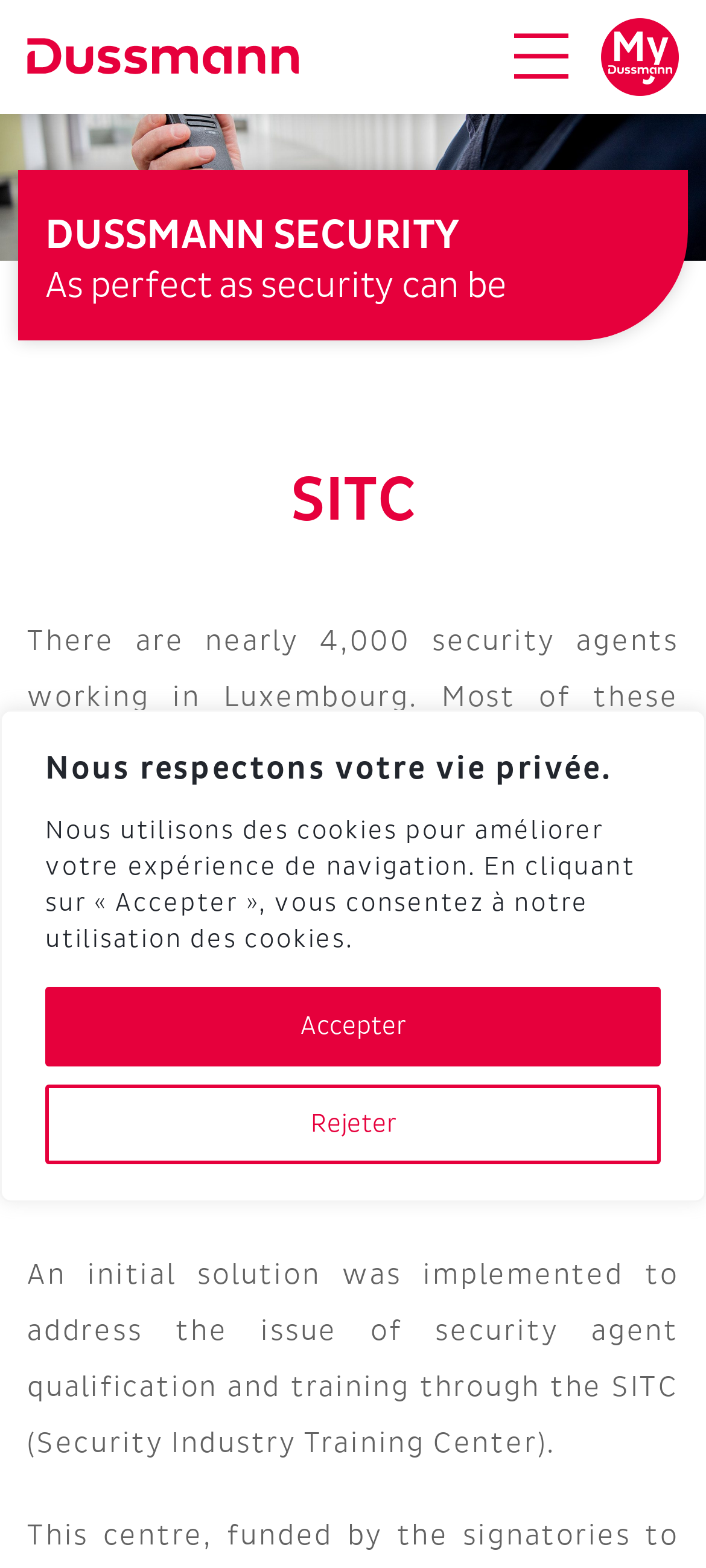What is the purpose of SITC?
Provide a concise answer using a single word or phrase based on the image.

Security agent qualification and training